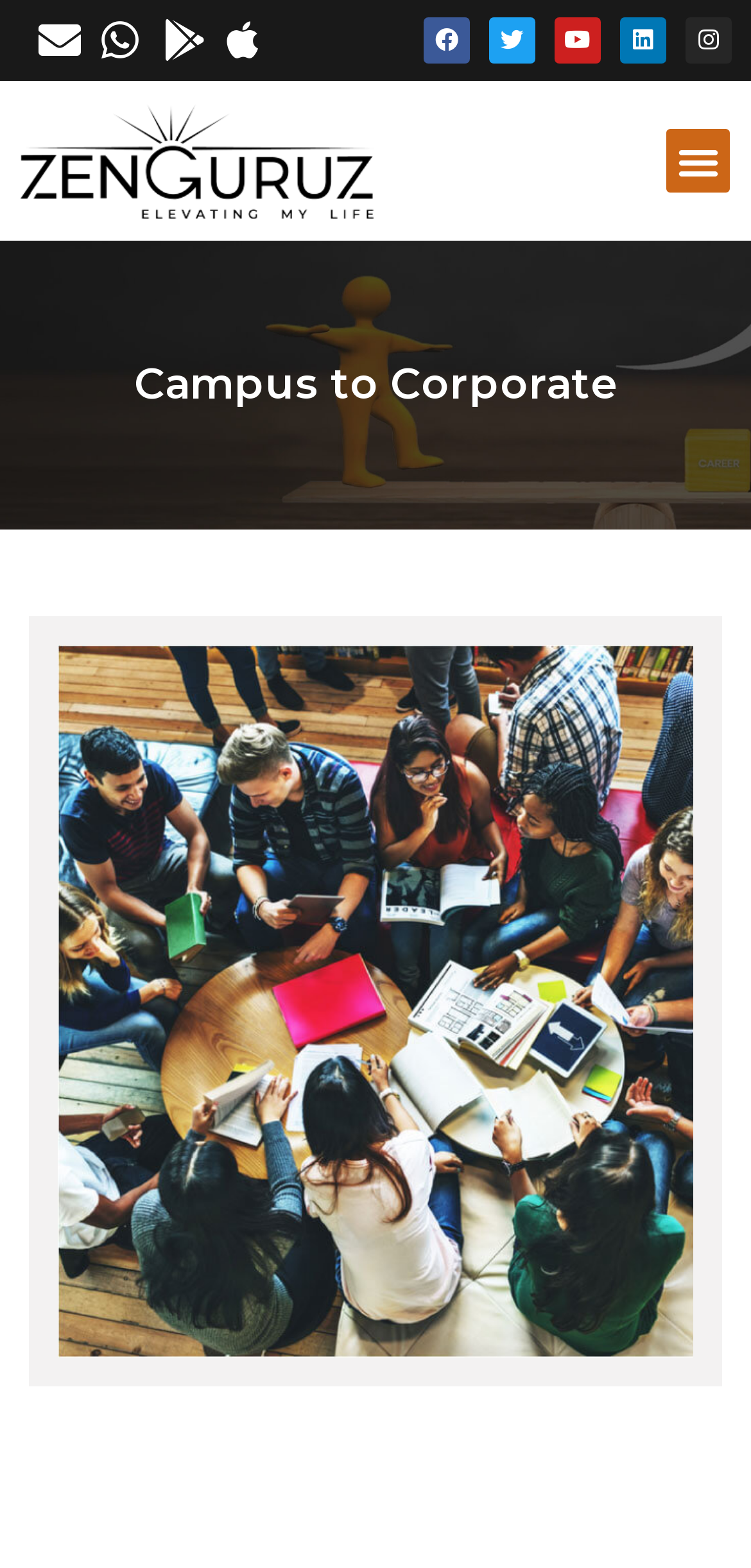What is the purpose of the button on the top right?
Based on the visual, give a brief answer using one word or a short phrase.

Menu Toggle